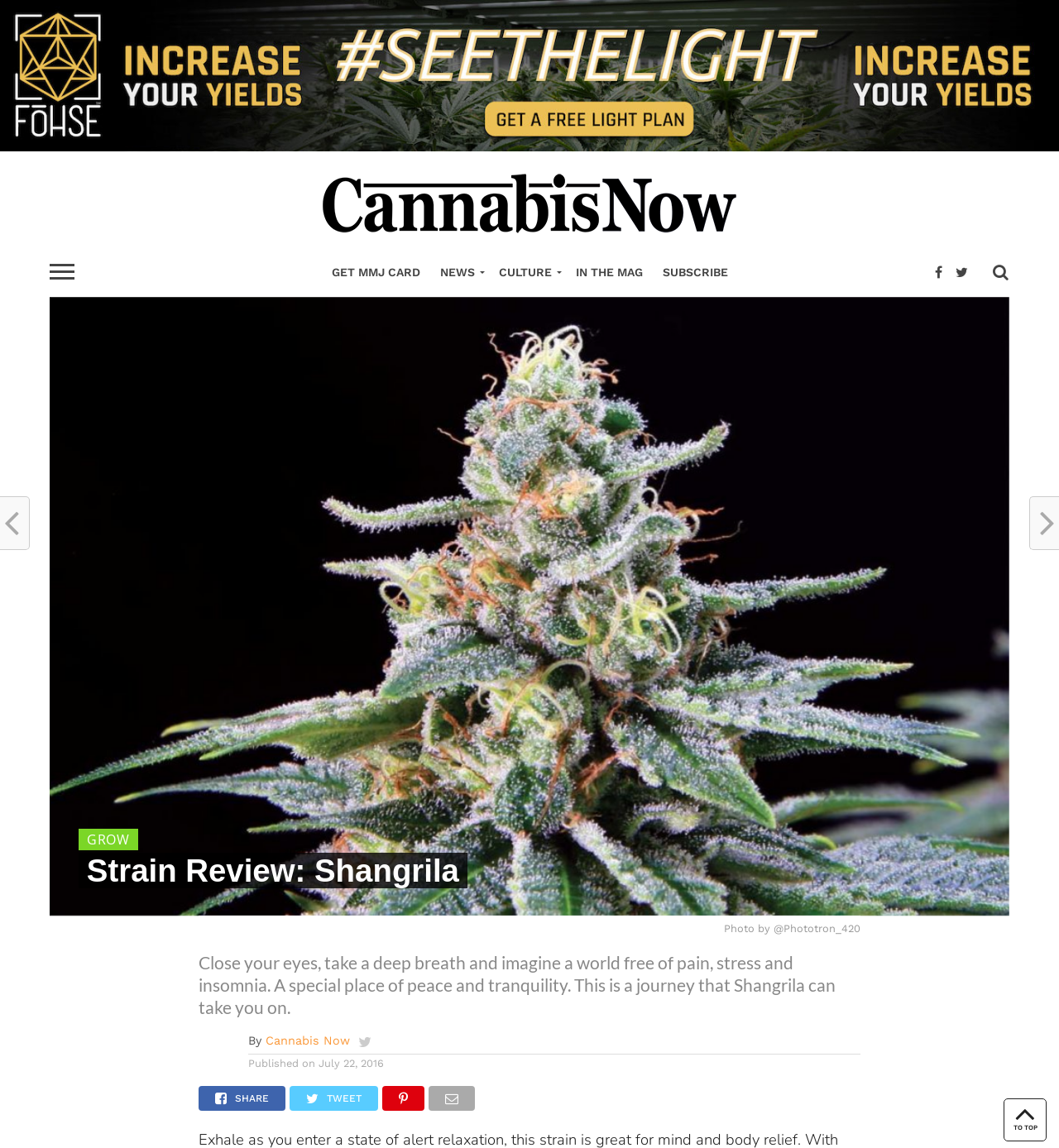What is the photographer's username? Refer to the image and provide a one-word or short phrase answer.

@Phototron_420